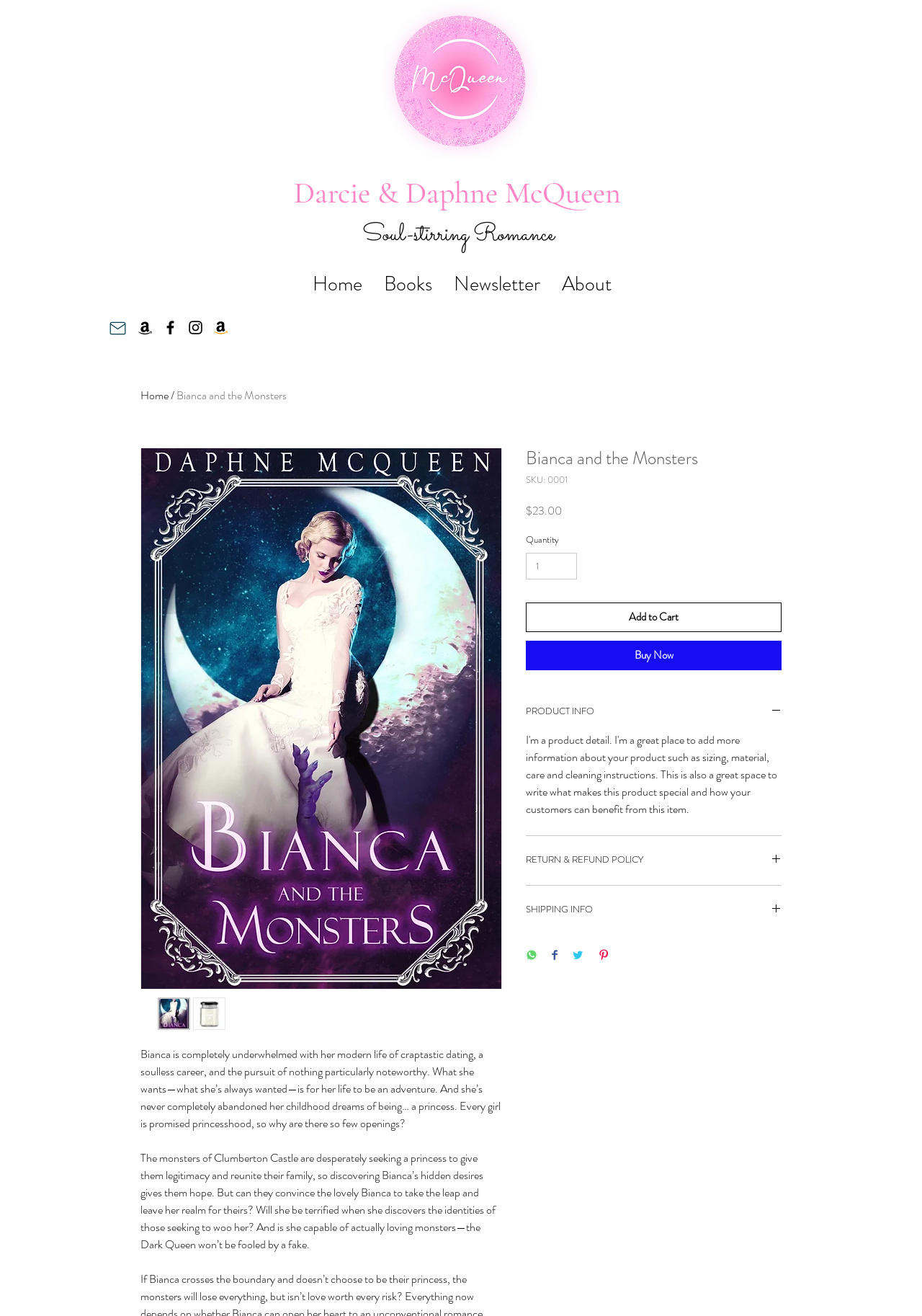Given the element description RETURN & REFUND POLICY, specify the bounding box coordinates of the corresponding UI element in the format (top-left x, top-left y, bottom-right x, bottom-right y). All values must be between 0 and 1.

[0.57, 0.648, 0.848, 0.659]